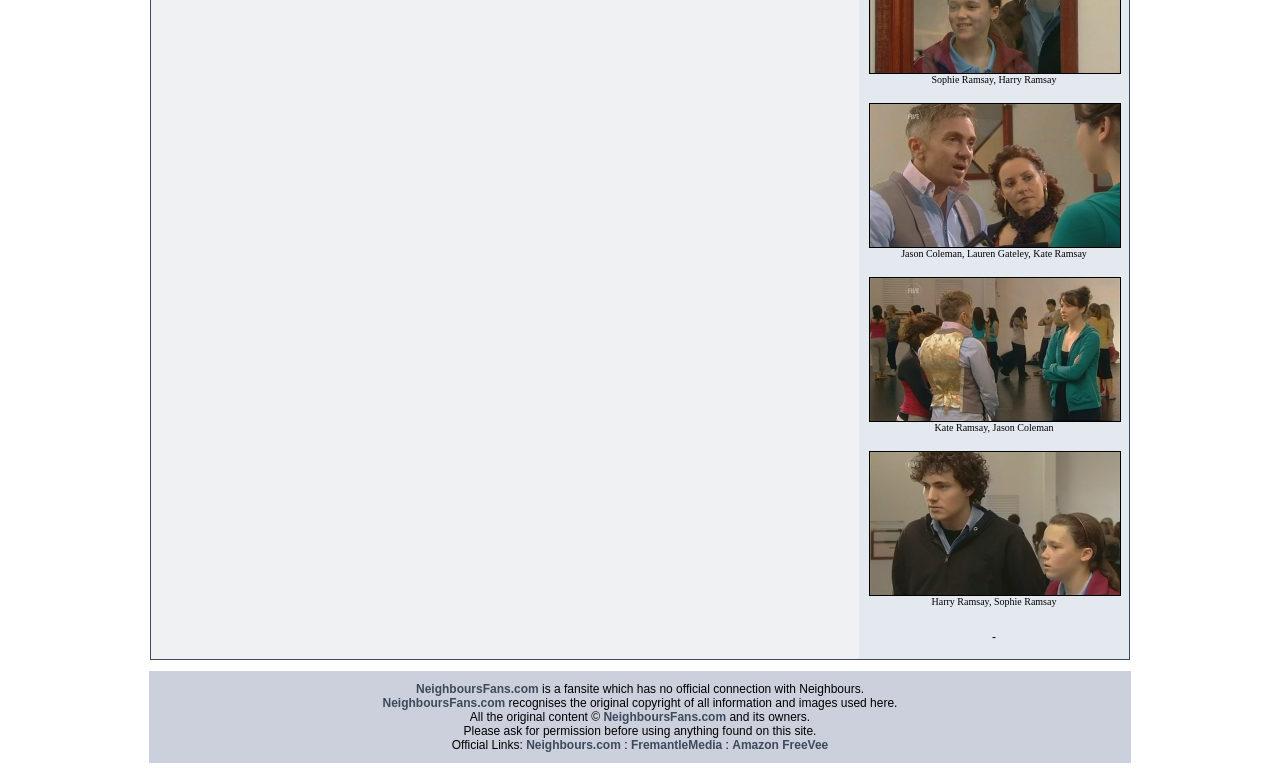Answer the following in one word or a short phrase: 
How many images are on this webpage?

3